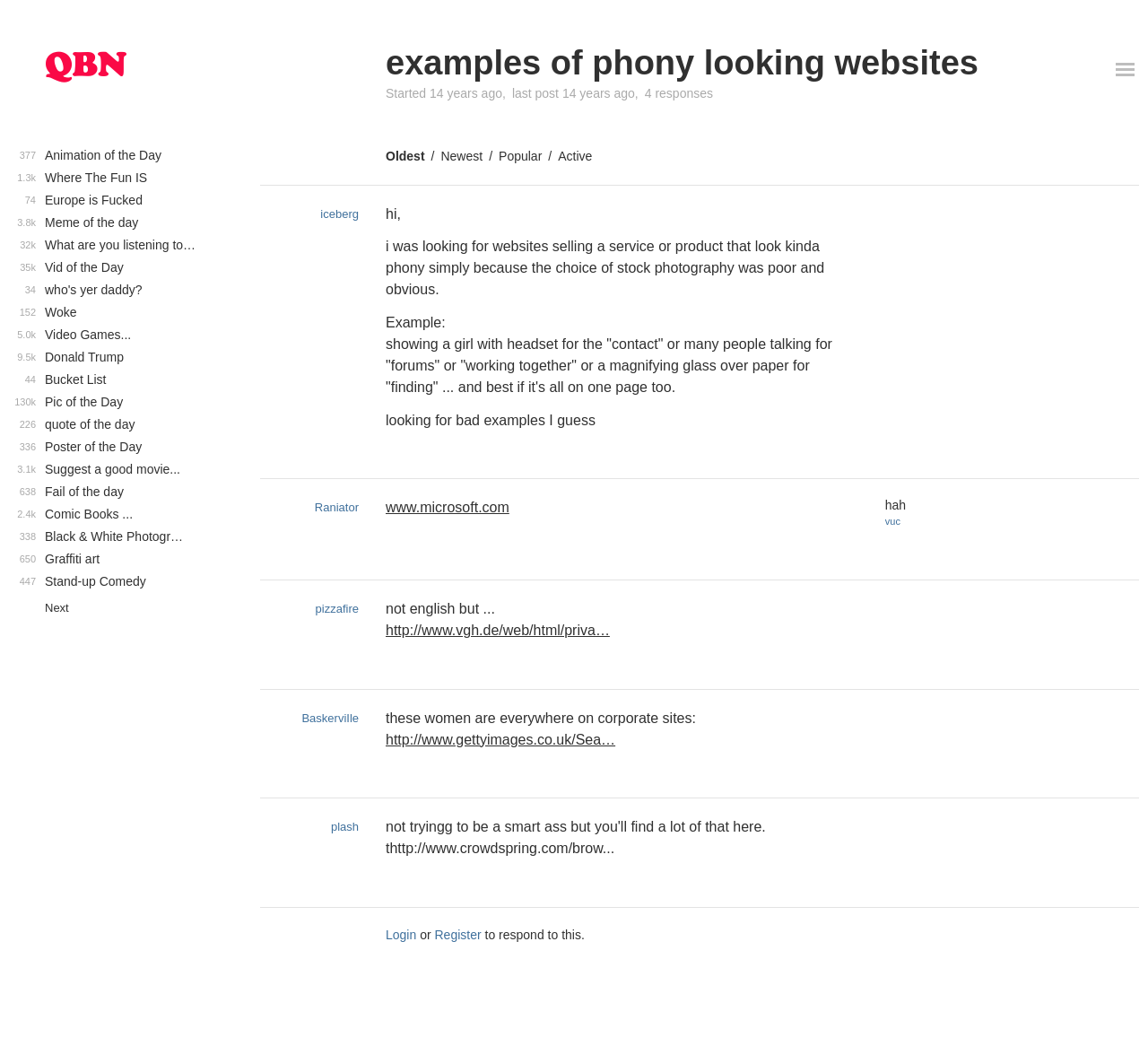Using the provided description: "Graffiti art", find the bounding box coordinates of the corresponding UI element. The output should be four float numbers between 0 and 1, in the format [left, top, right, bottom].

[0.0, 0.52, 0.195, 0.541]